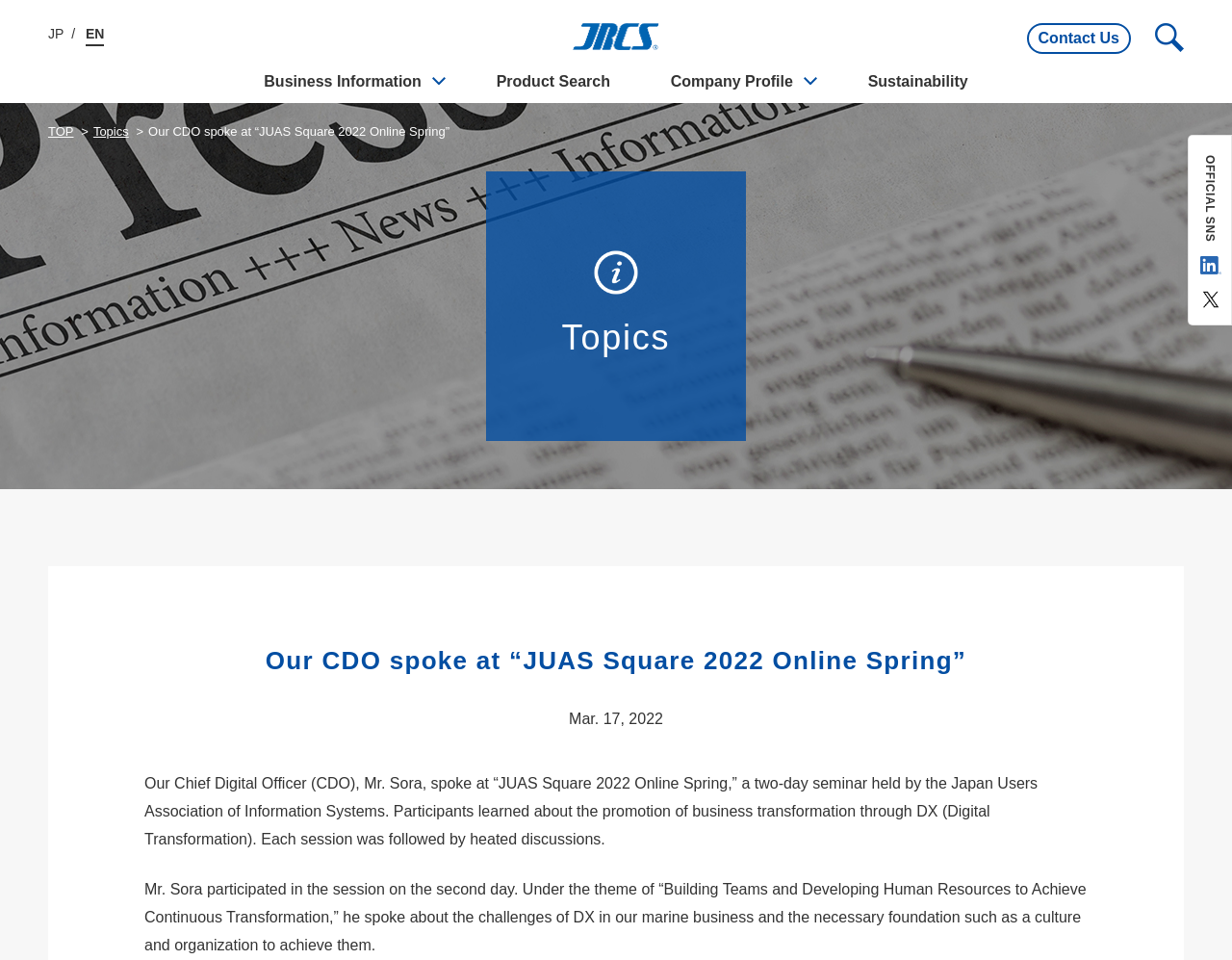Determine the bounding box coordinates of the clickable region to execute the instruction: "Switch to Japanese language". The coordinates should be four float numbers between 0 and 1, denoted as [left, top, right, bottom].

[0.039, 0.027, 0.052, 0.043]